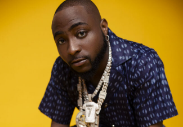Generate a detailed caption for the image.

The image features a prominently staged portrait of an individual in front of a vibrant yellow backdrop. The person, exuding confidence, is dressed in a stylish blue patterned shirt, complemented by an array of striking jewelry, including multiple large chains that contribute to a fashionable yet luxurious aesthetic. This visual captures a moment that reflects modern trends in music and pop culture, potentially signifying the blend of artistry and investment in the creative industry. The bright background enhances the subject’s expressive demeanor, creating a dynamic and engaging representation that resonates with contemporary themes in the entertainment world.